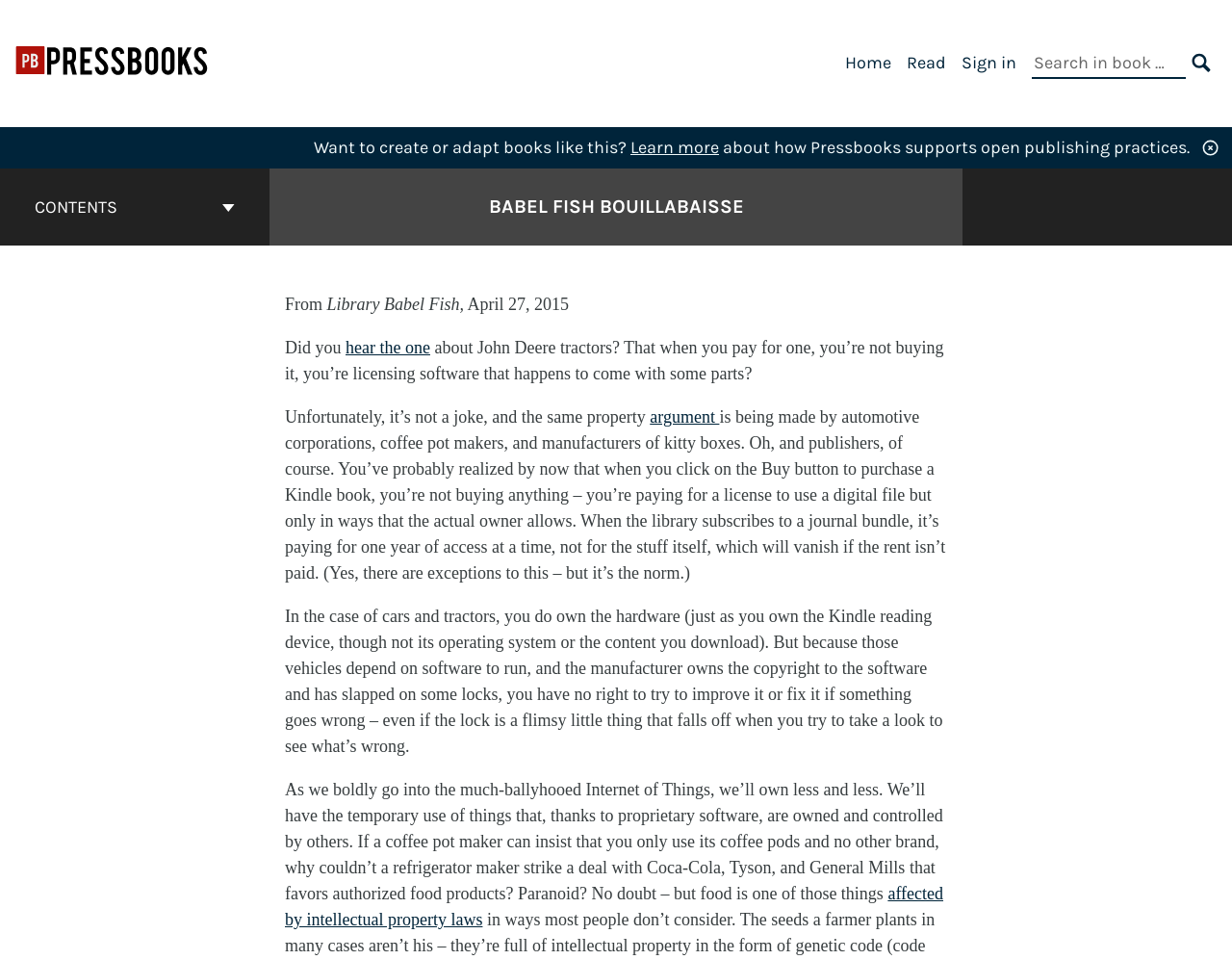Detail the webpage's structure and highlights in your description.

The webpage is about "Rent Control" and appears to be a chapter or section from a book titled "Babel Fish Bouillabaisse". At the top left, there is a logo for Pressbooks, accompanied by a link to "Pressbooks Create". To the right of the logo, there is a primary navigation menu with links to "Home", "Read", and "Sign in", as well as a search bar with a button labeled "SEARCH".

Below the navigation menu, there is a promotional section that asks "Want to create or adapt books like this?" and provides a link to "Learn more" about how Pressbooks supports open publishing practices.

The main content of the page is divided into two sections. On the left, there is a navigation menu for the book's contents, with a button labeled "CONTENTS" and a link to the cover page of "Babel Fish Bouillabaisse". On the right, there is a section of text that discusses the concept of rent control in the context of intellectual property laws, using examples such as John Deere tractors and Kindle books. The text is divided into several paragraphs, with links to related concepts such as "argument" and "intellectual property laws".

Throughout the page, there are several static text elements that provide additional context and information, such as the book's title, author, and publication date. Overall, the page appears to be a educational resource or academic paper that explores the concept of rent control and its implications for ownership and intellectual property.